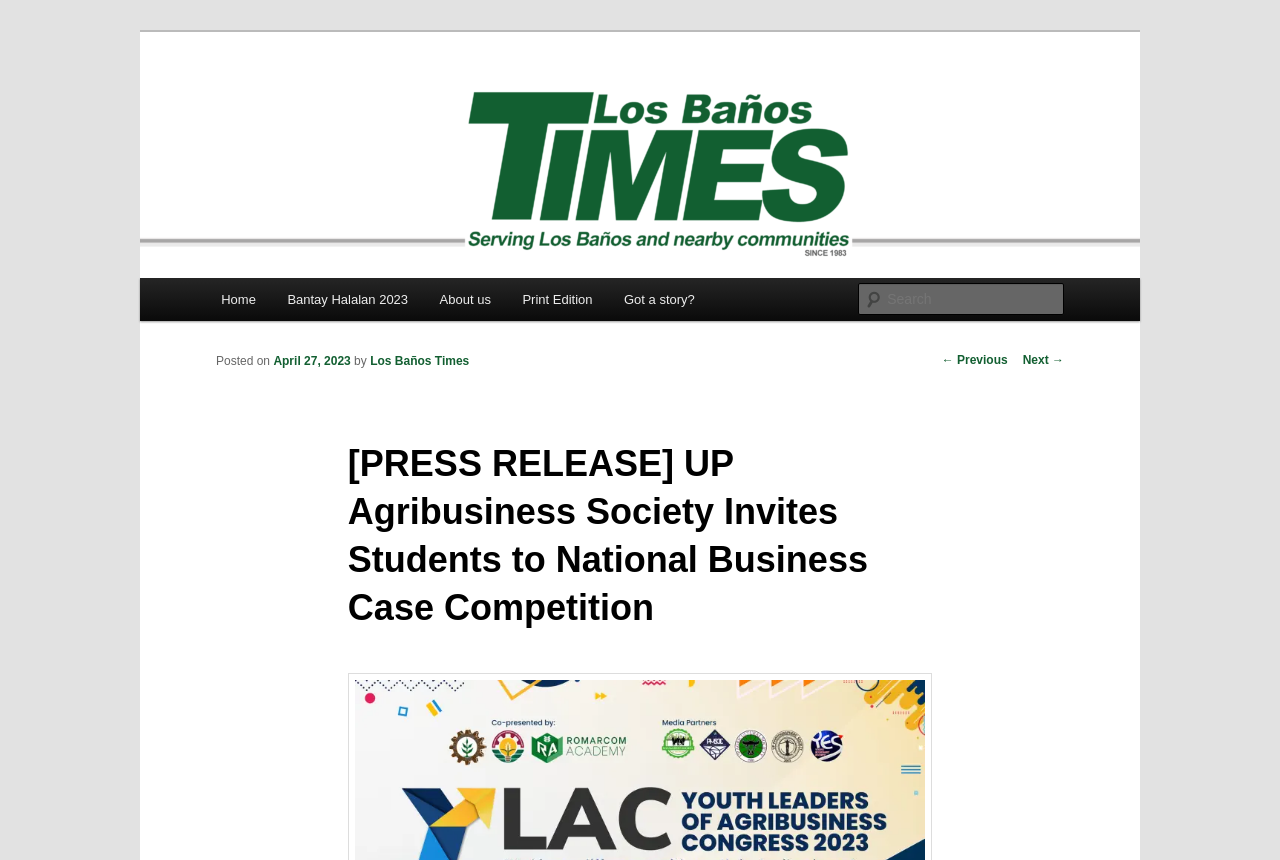Please answer the following question using a single word or phrase: 
What are the main menu items?

Home, Bantay Halalan 2023, About us, Print Edition, Got a story?